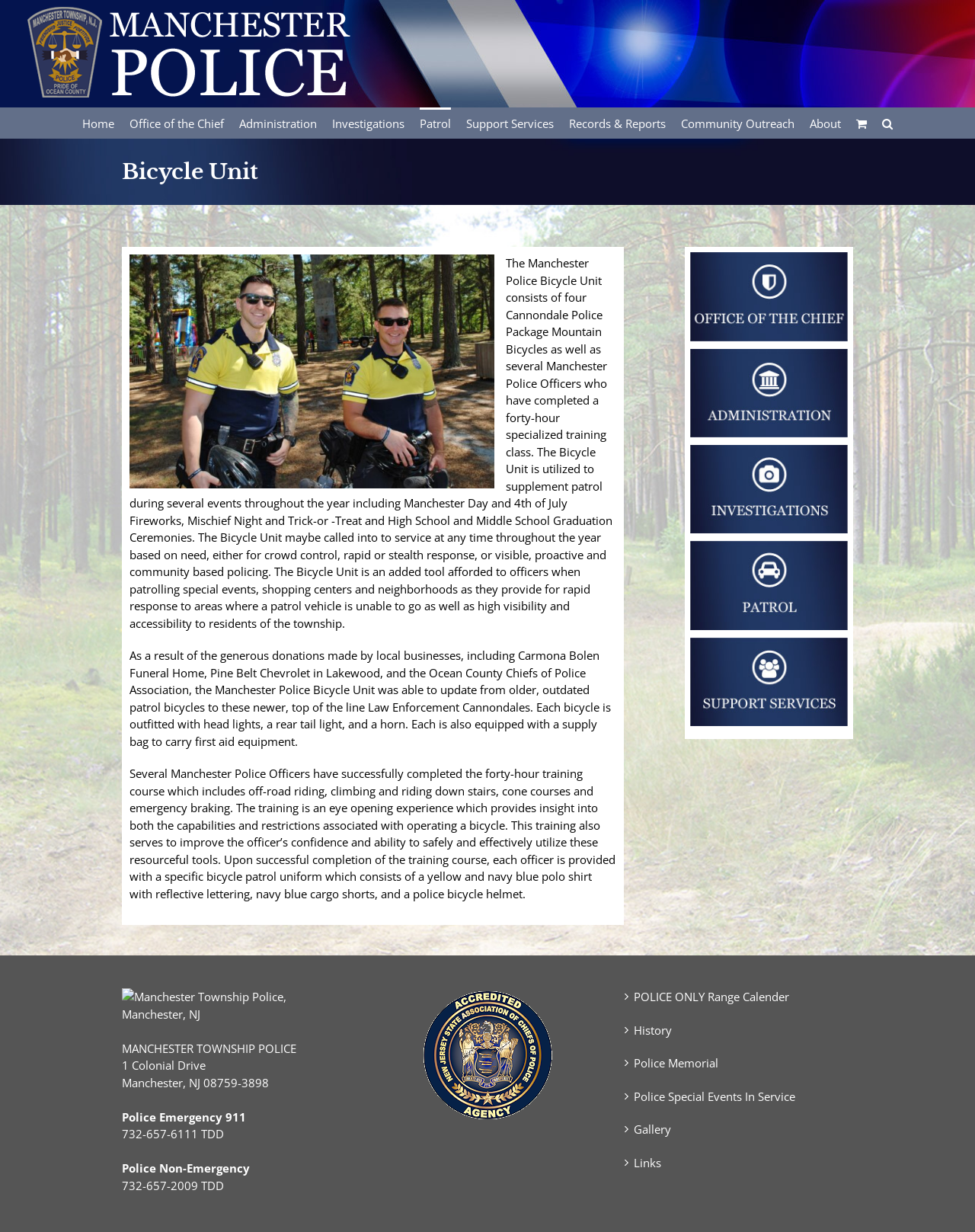What is the name of the police department?
Please answer the question with as much detail as possible using the screenshot.

I found the answer by looking at the logo at the top left corner of the webpage, which says 'Manchester Police Department Manchester NJ Logo'. This suggests that the police department is named Manchester Police Department.